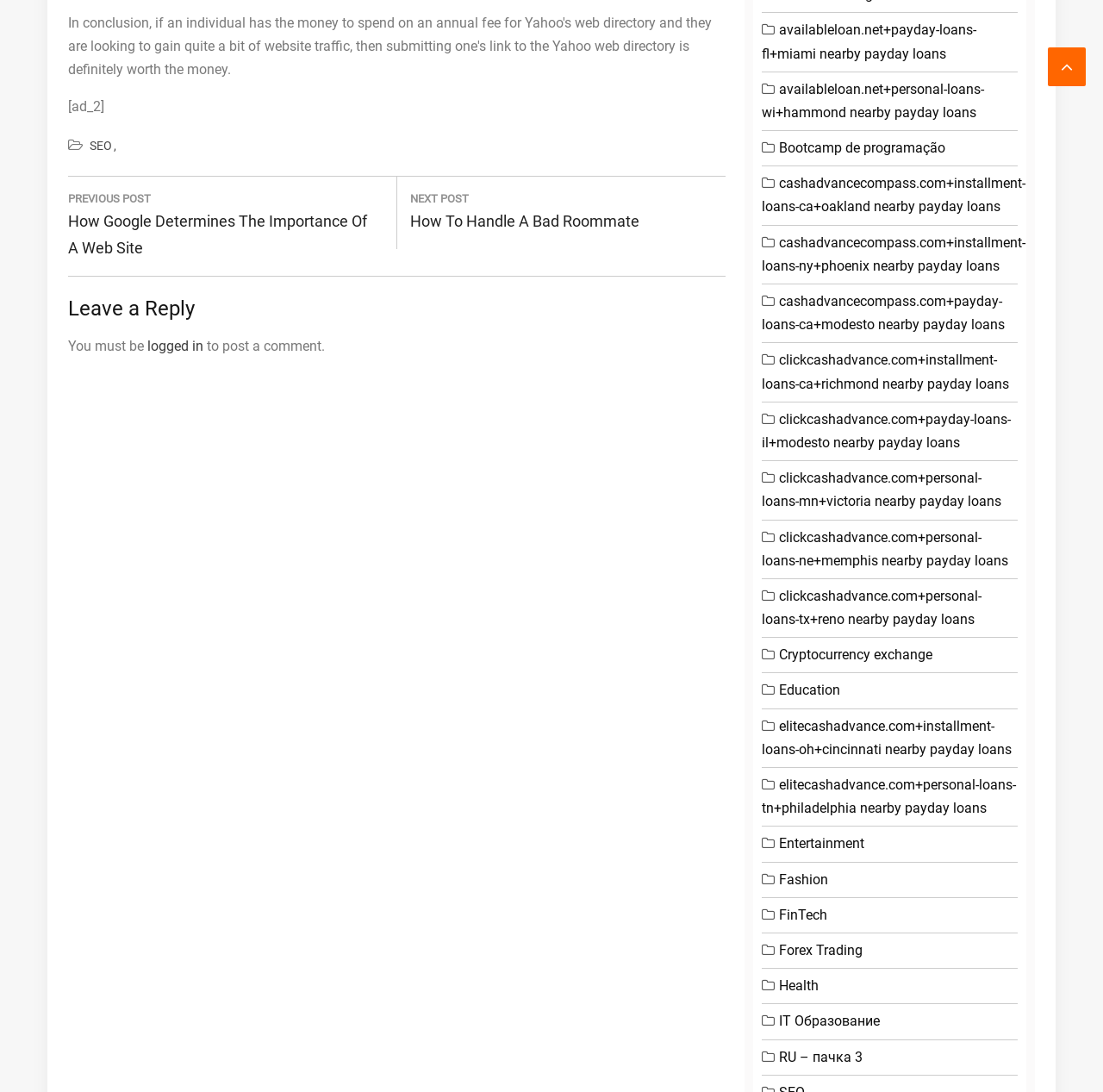Extract the bounding box of the UI element described as: "Bootcamp de programação".

[0.707, 0.128, 0.857, 0.143]